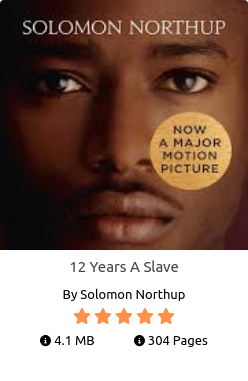Use a single word or phrase to answer the following:
What is the file size of the digital version of the book?

4.1 MB